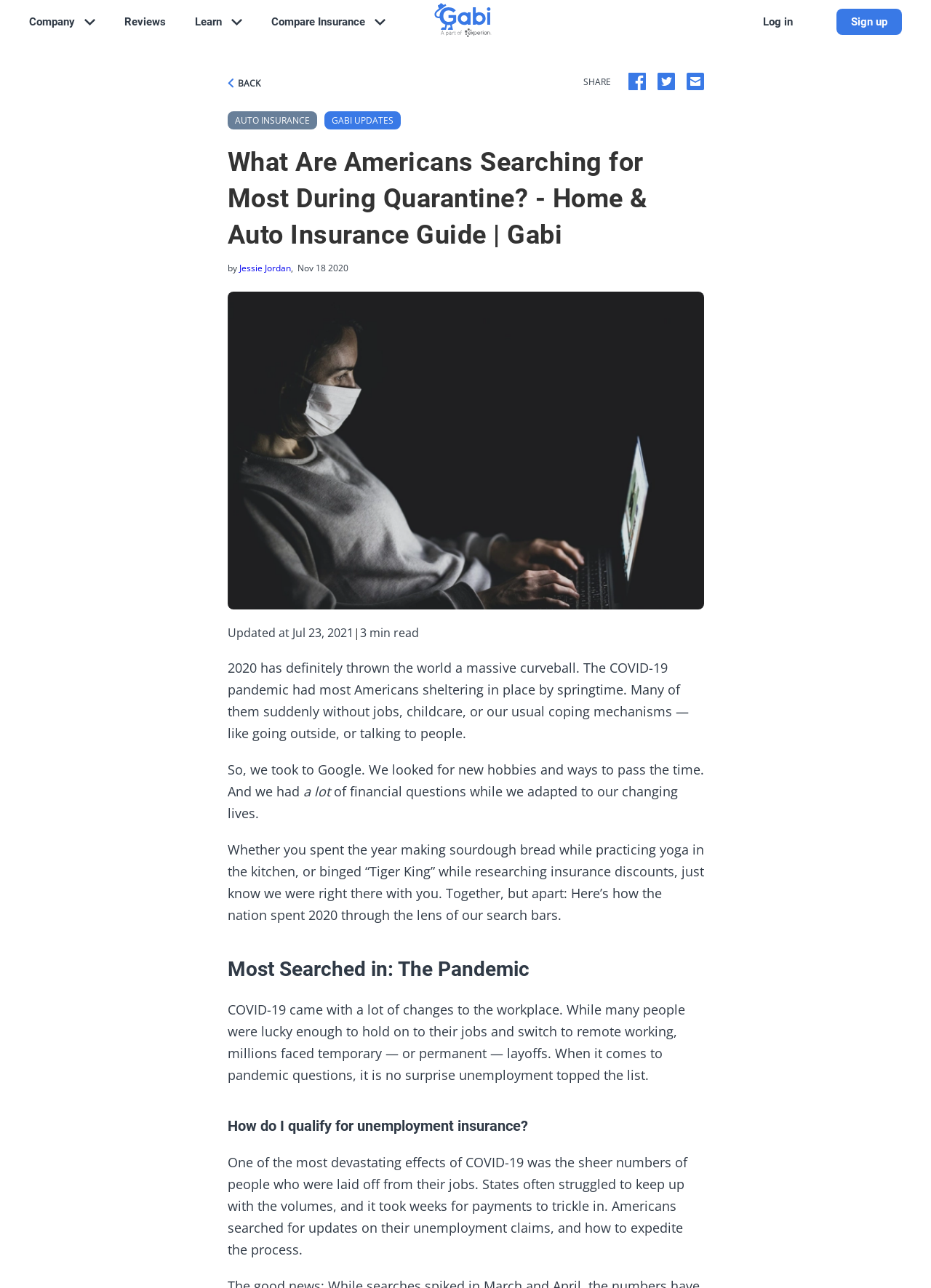Based on the description "alt="logo"", find the bounding box of the specified UI element.

[0.466, 0.002, 0.528, 0.032]